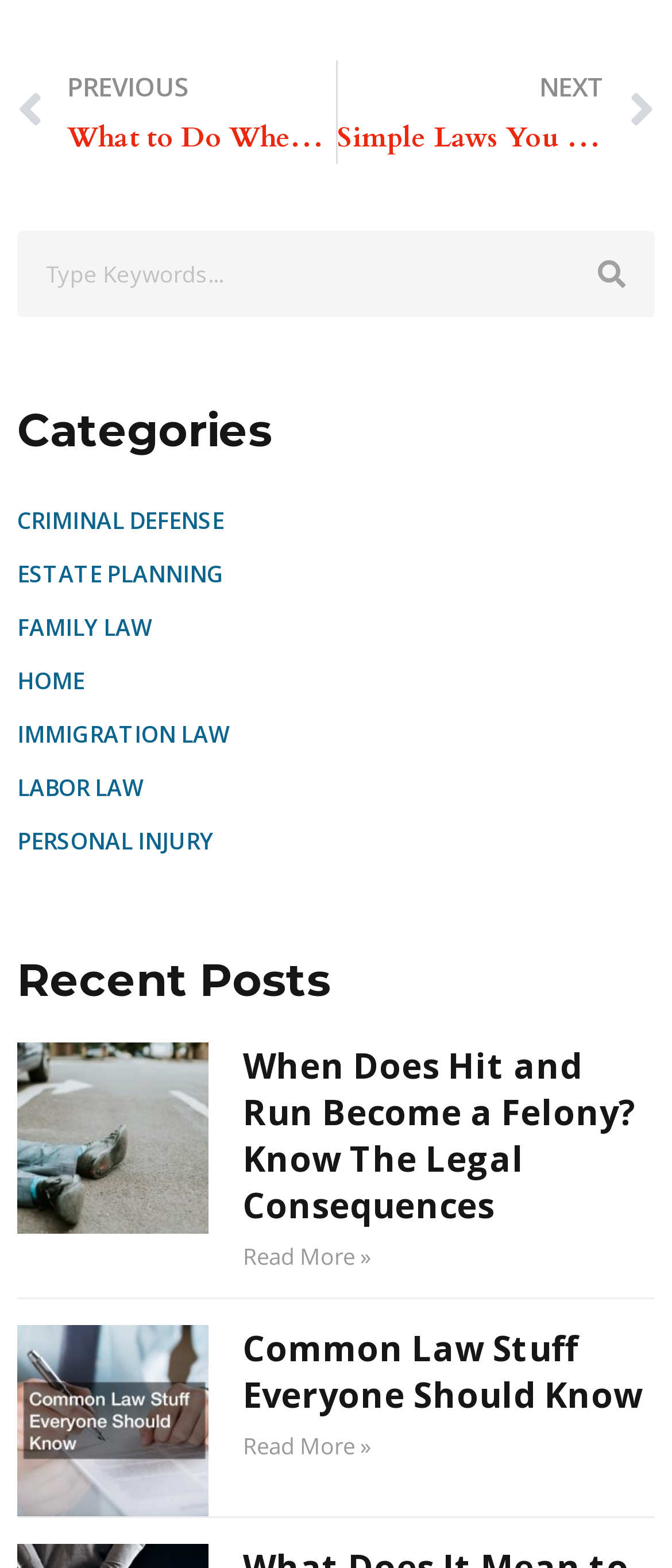Please determine the bounding box of the UI element that matches this description: parent_node: Search name="s" placeholder="Type Keywords...". The coordinates should be given as (top-left x, top-left y, bottom-right x, bottom-right y), with all values between 0 and 1.

[0.026, 0.147, 0.846, 0.202]